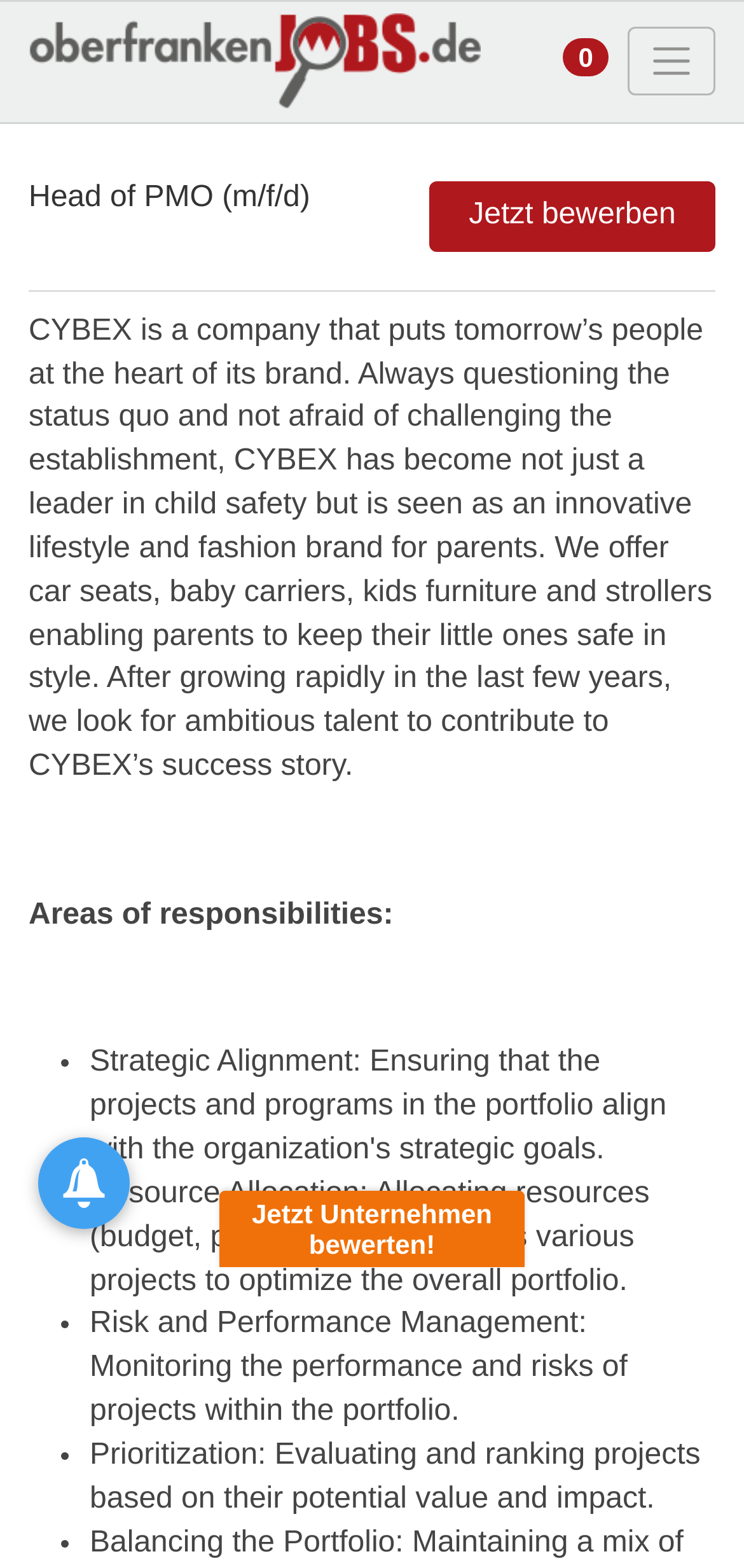Use a single word or phrase to answer the following:
What is the company name mentioned in the job description?

CYBEX